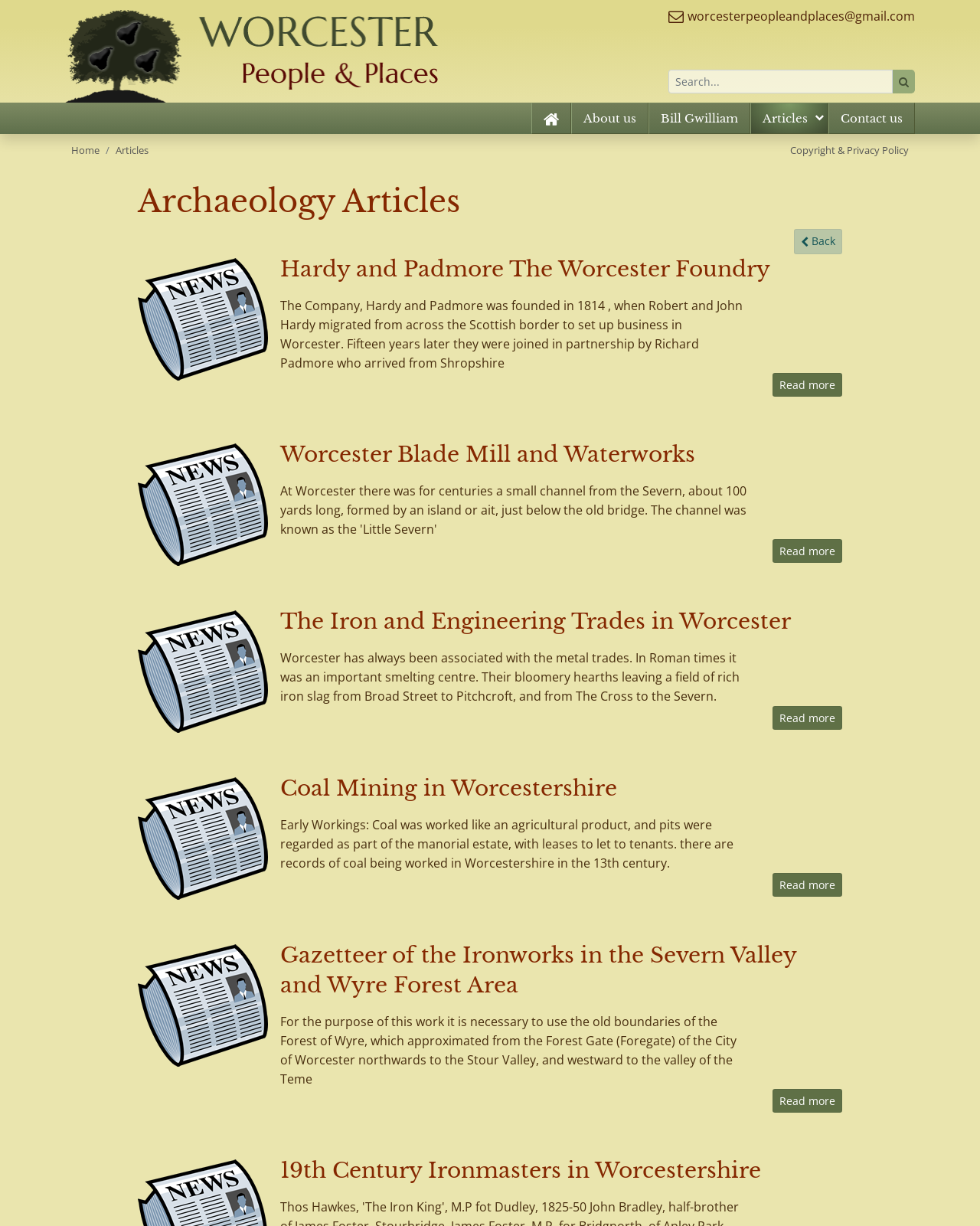Specify the bounding box coordinates of the area to click in order to follow the given instruction: "Go to the About us page."

[0.583, 0.084, 0.662, 0.11]